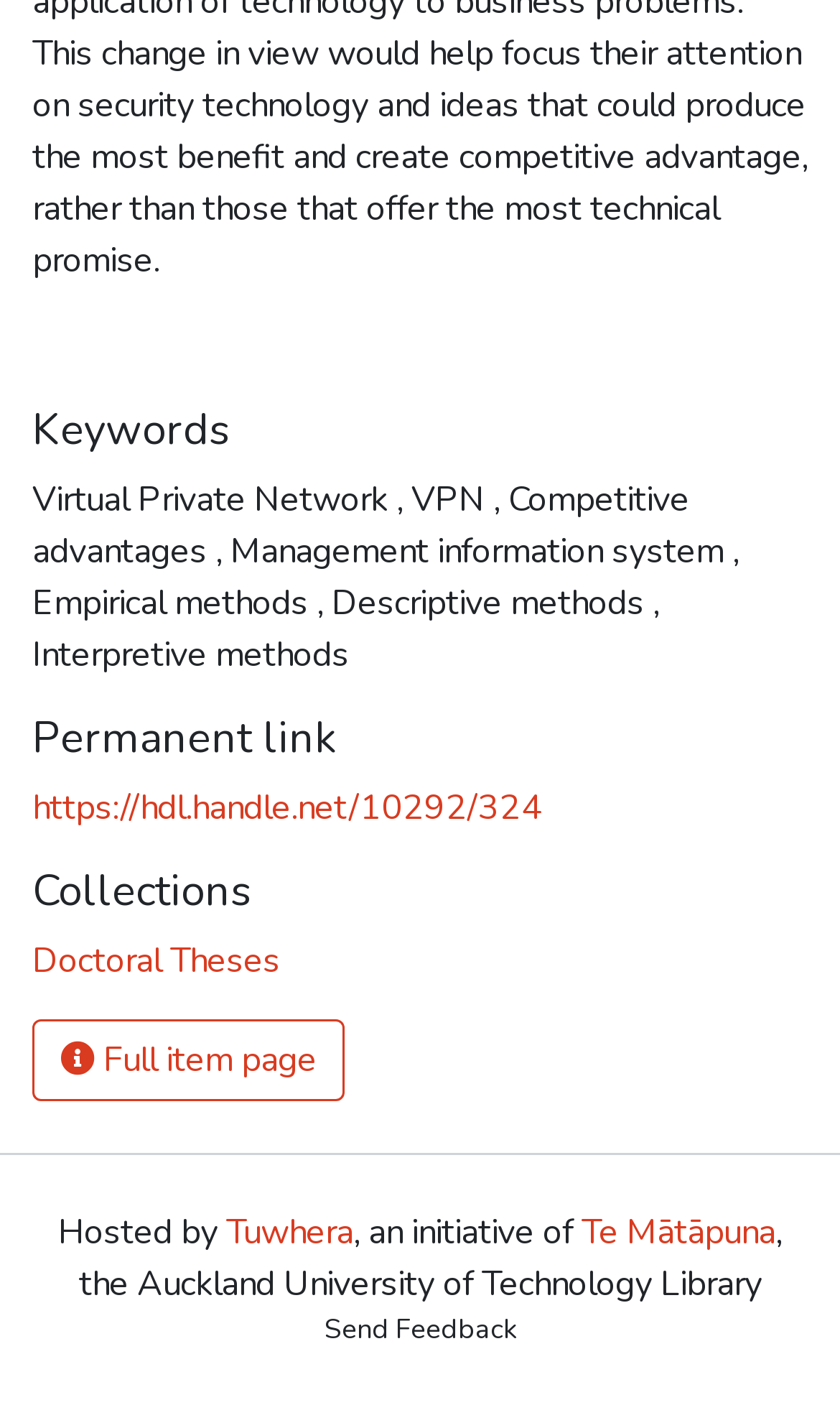Find the bounding box of the UI element described as follows: "Full item page".

[0.038, 0.726, 0.41, 0.784]